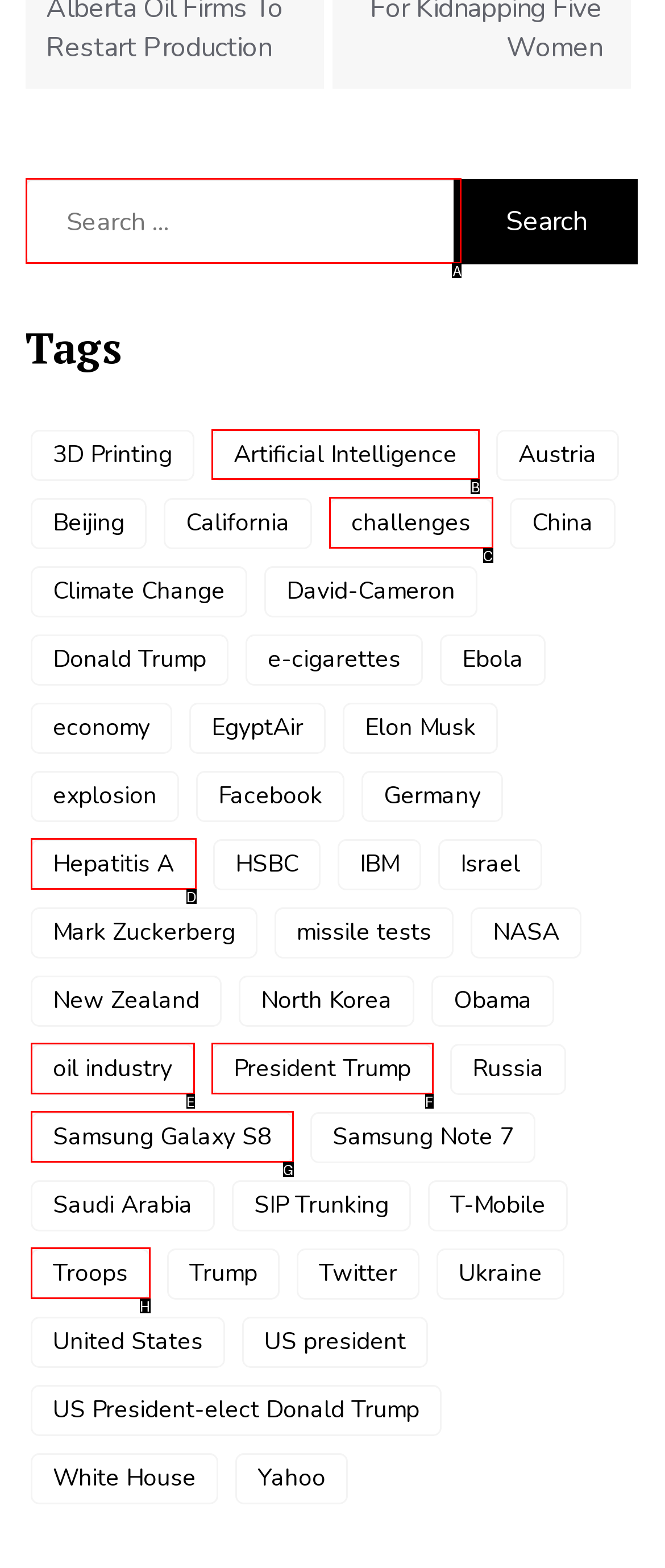For the task: Explore Artificial Intelligence items, tell me the letter of the option you should click. Answer with the letter alone.

B